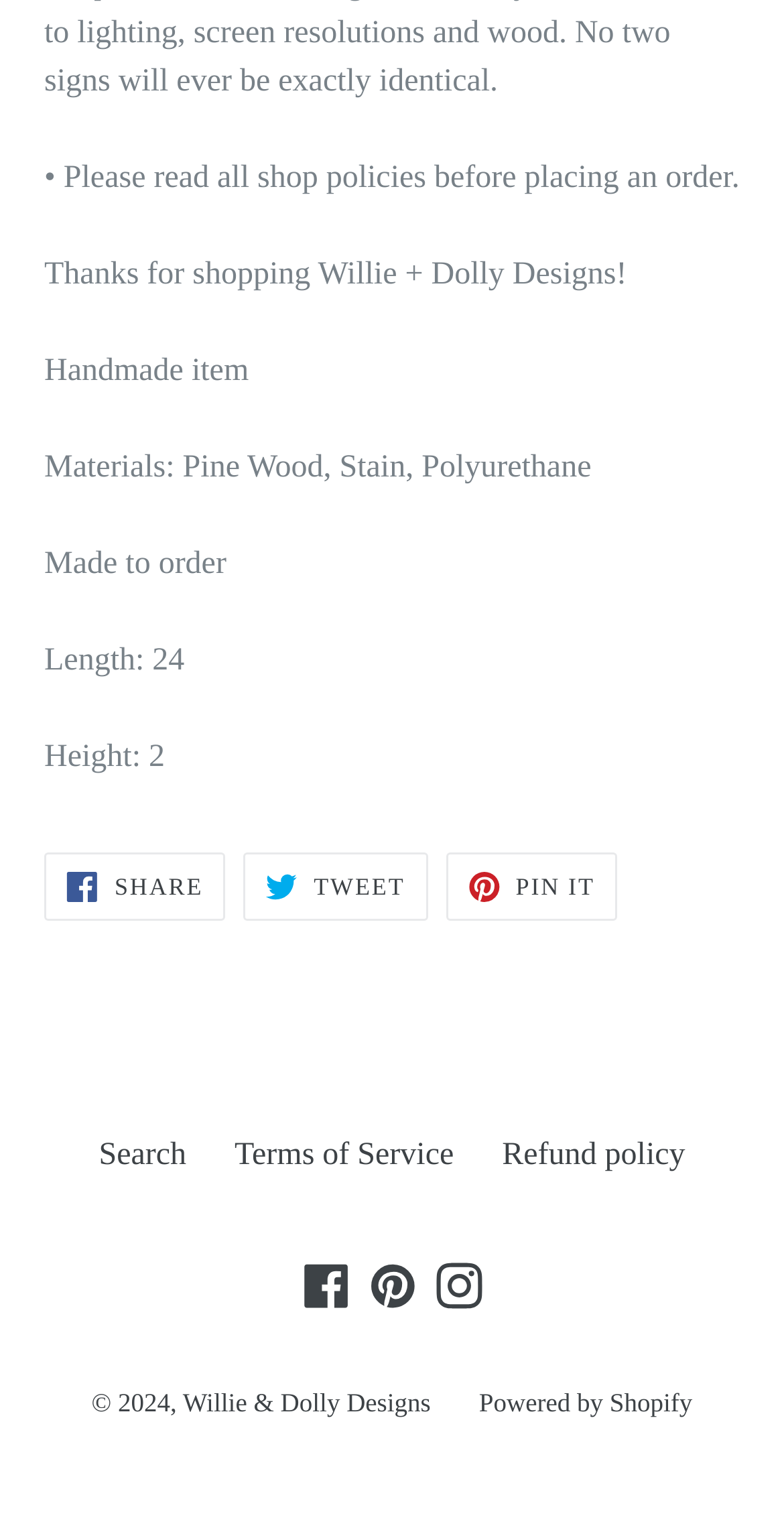Locate the bounding box coordinates of the region to be clicked to comply with the following instruction: "Search". The coordinates must be four float numbers between 0 and 1, in the form [left, top, right, bottom].

[0.126, 0.74, 0.238, 0.762]